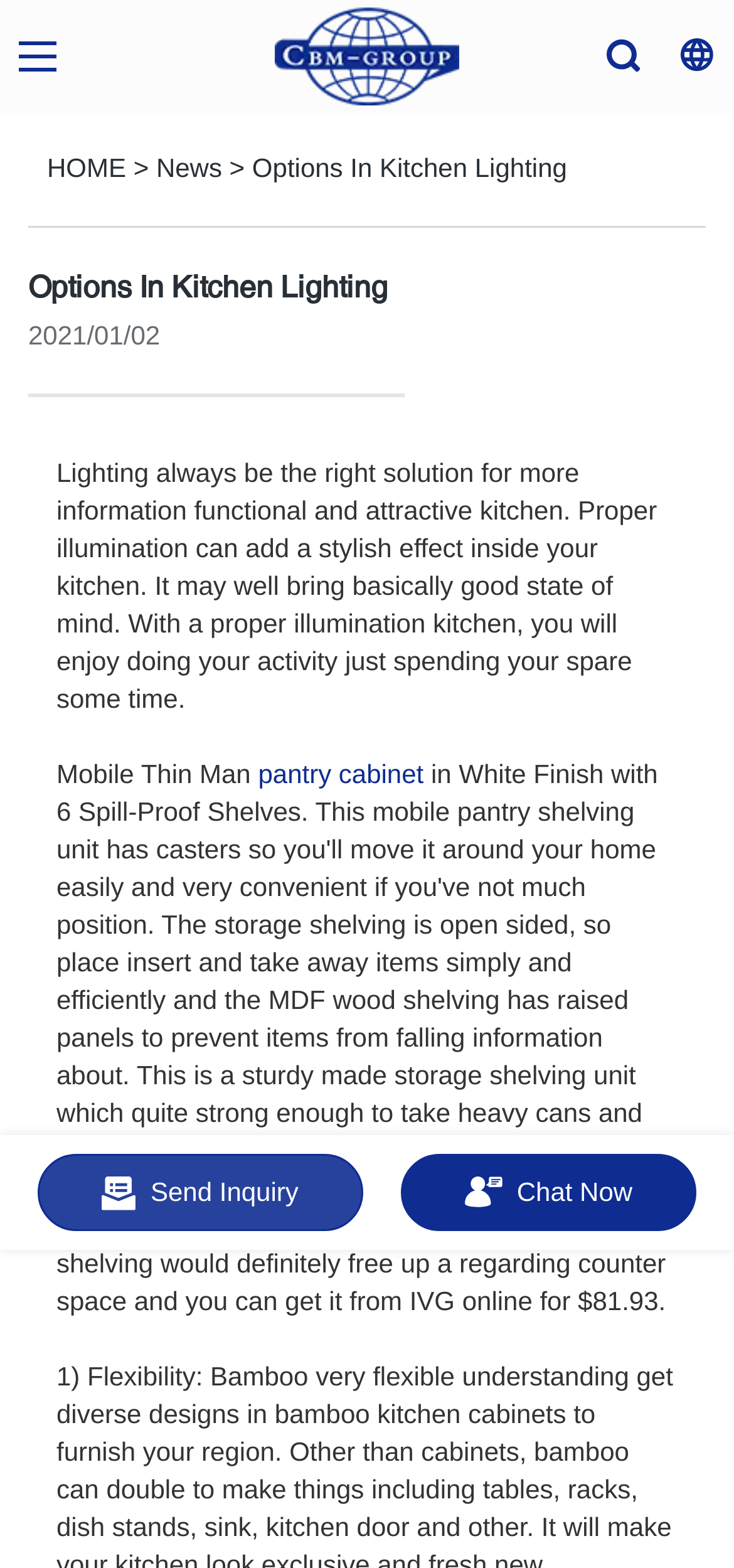Locate the bounding box coordinates of the element that should be clicked to execute the following instruction: "Send Inquiry".

[0.051, 0.736, 0.494, 0.785]